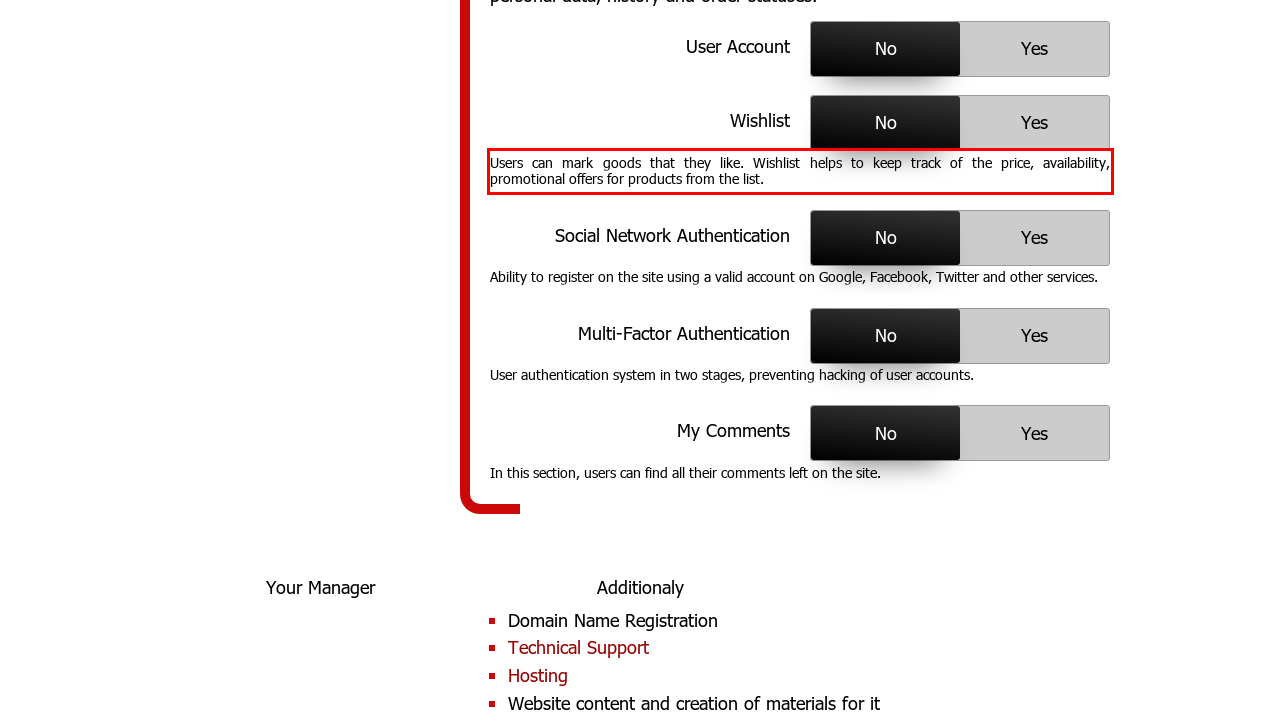From the given screenshot of a webpage, identify the red bounding box and extract the text content within it.

Users can mark goods that they like. Wishlist helps to keep track of the price, availability, promotional offers for products from the list.